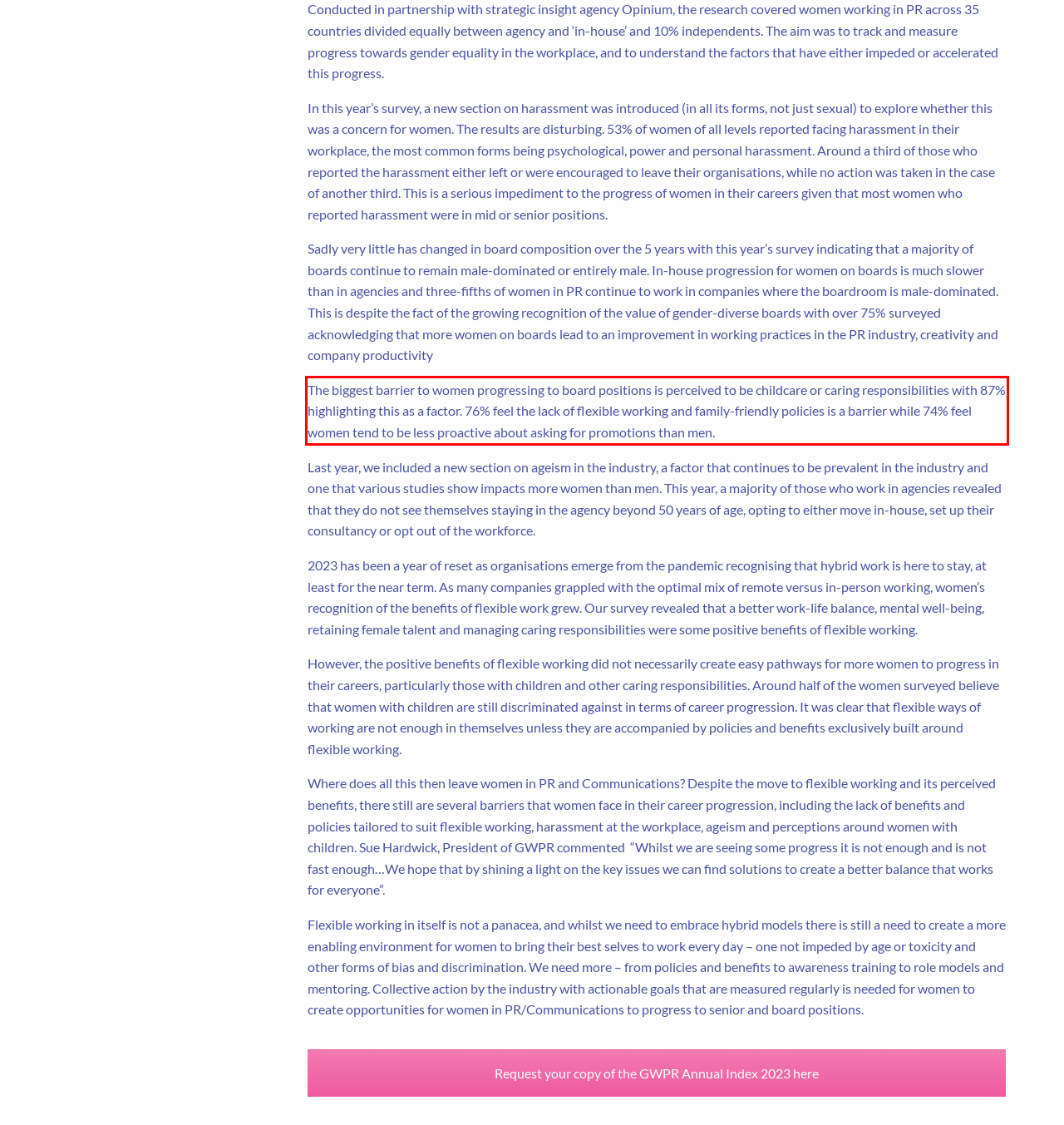Using the provided webpage screenshot, identify and read the text within the red rectangle bounding box.

The biggest barrier to women progressing to board positions is perceived to be childcare or caring responsibilities with 87% highlighting this as a factor. 76% feel the lack of flexible working and family-friendly policies is a barrier while 74% feel women tend to be less proactive about asking for promotions than men.